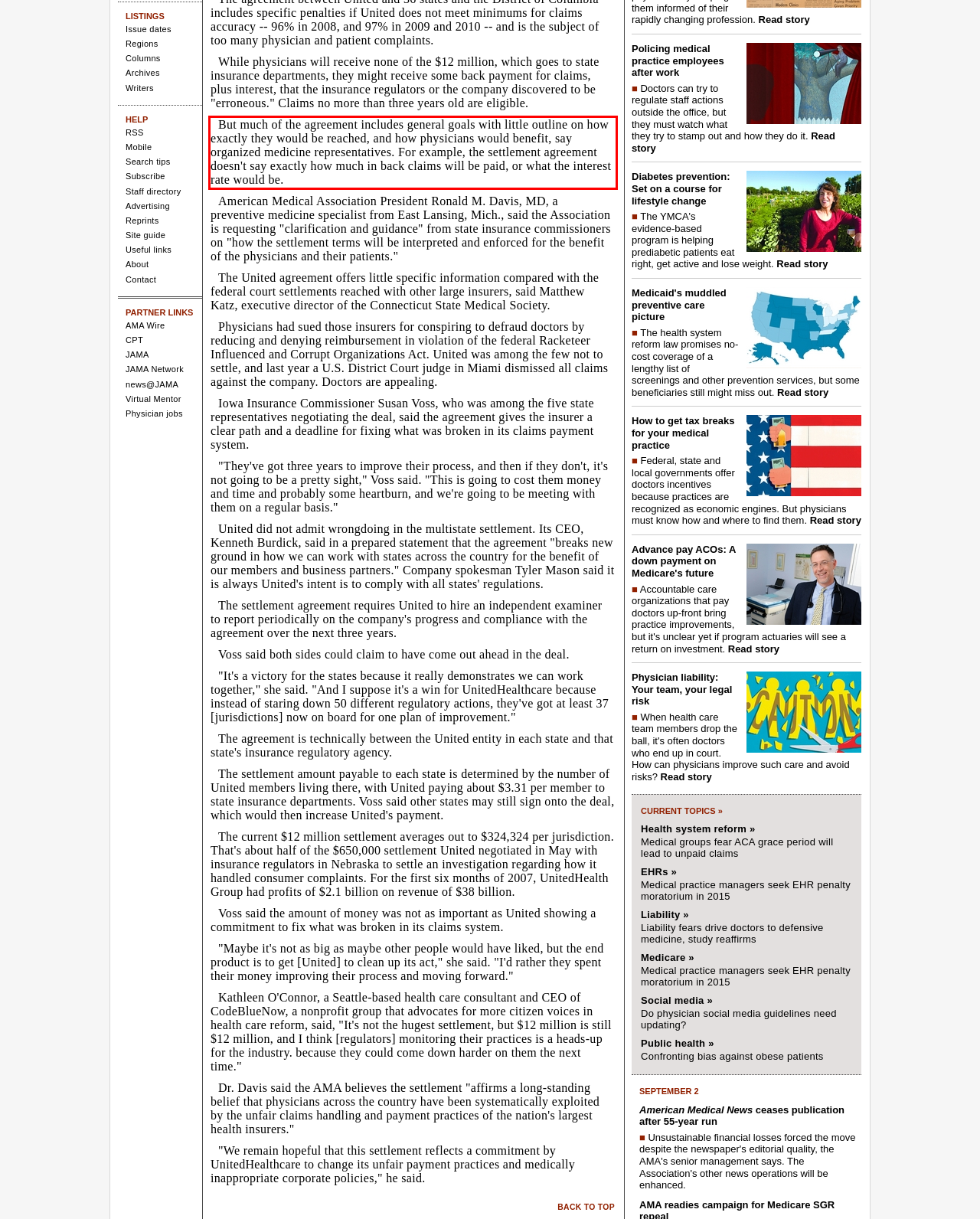You are presented with a webpage screenshot featuring a red bounding box. Perform OCR on the text inside the red bounding box and extract the content.

But much of the agreement includes general goals with little outline on how exactly they would be reached, and how physicians would benefit, say organized medicine representatives. For example, the settlement agreement doesn't say exactly how much in back claims will be paid, or what the interest rate would be.